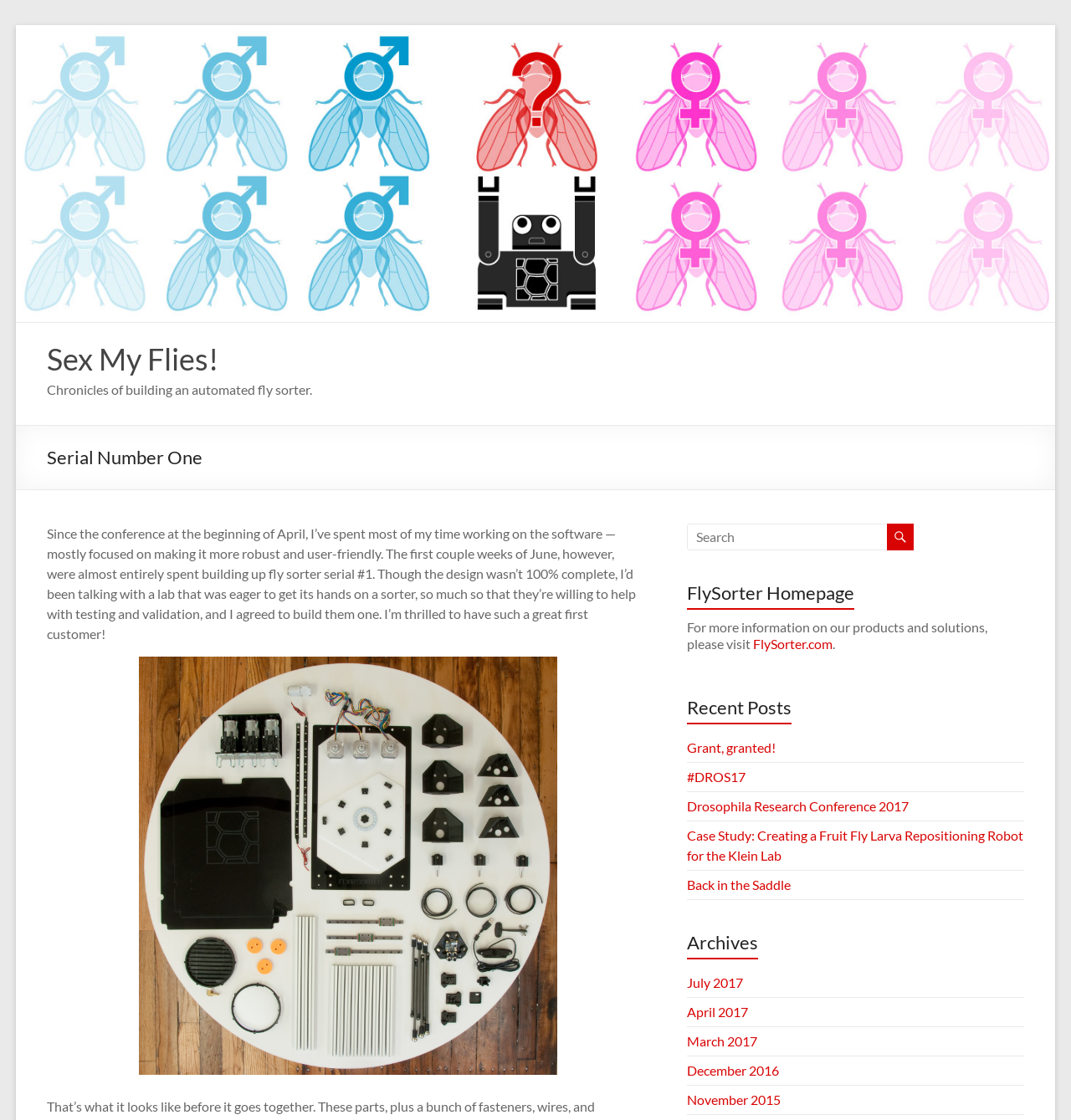Please determine the bounding box coordinates of the section I need to click to accomplish this instruction: "Search for something".

[0.641, 0.467, 0.83, 0.491]